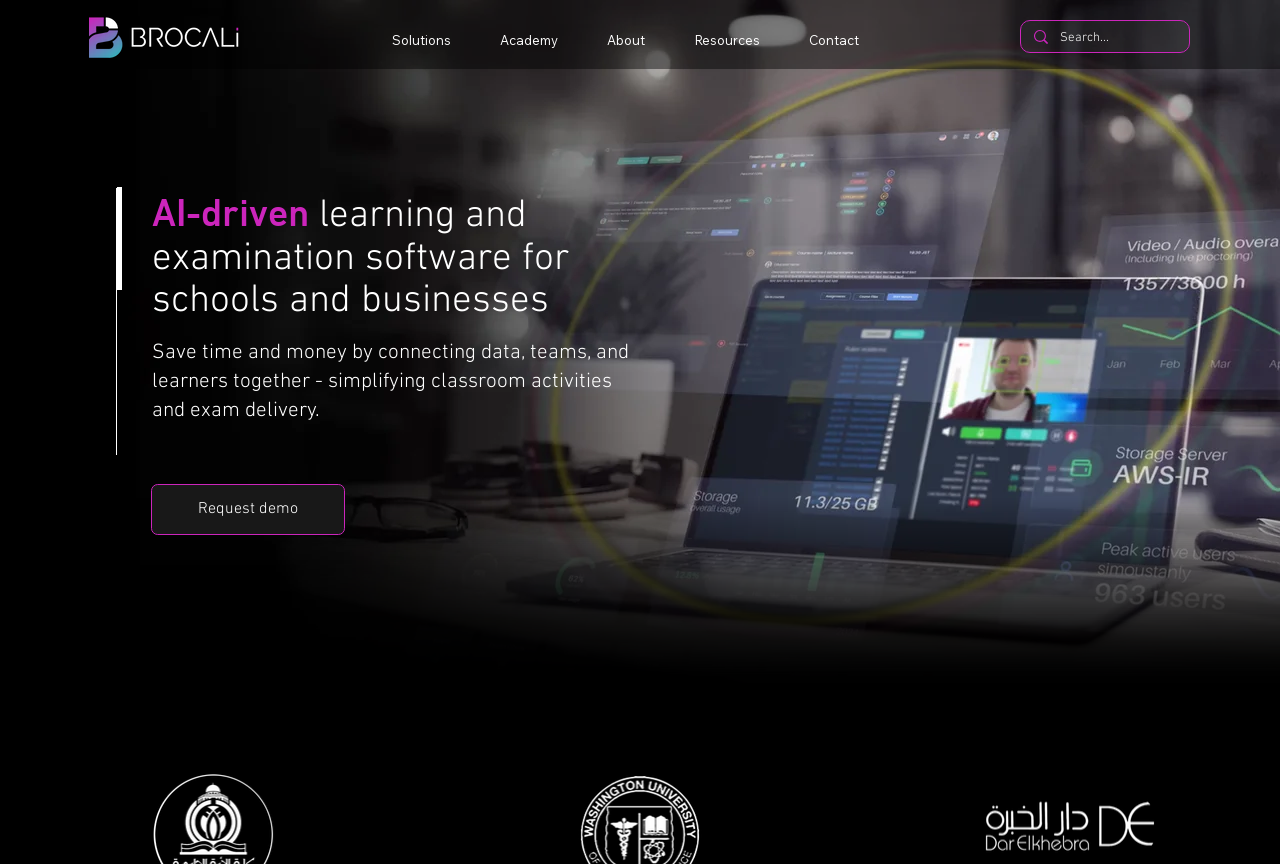Bounding box coordinates are specified in the format (top-left x, top-left y, bottom-right x, bottom-right y). All values are floating point numbers bounded between 0 and 1. Please provide the bounding box coordinate of the region this sentence describes: About

[0.467, 0.027, 0.535, 0.066]